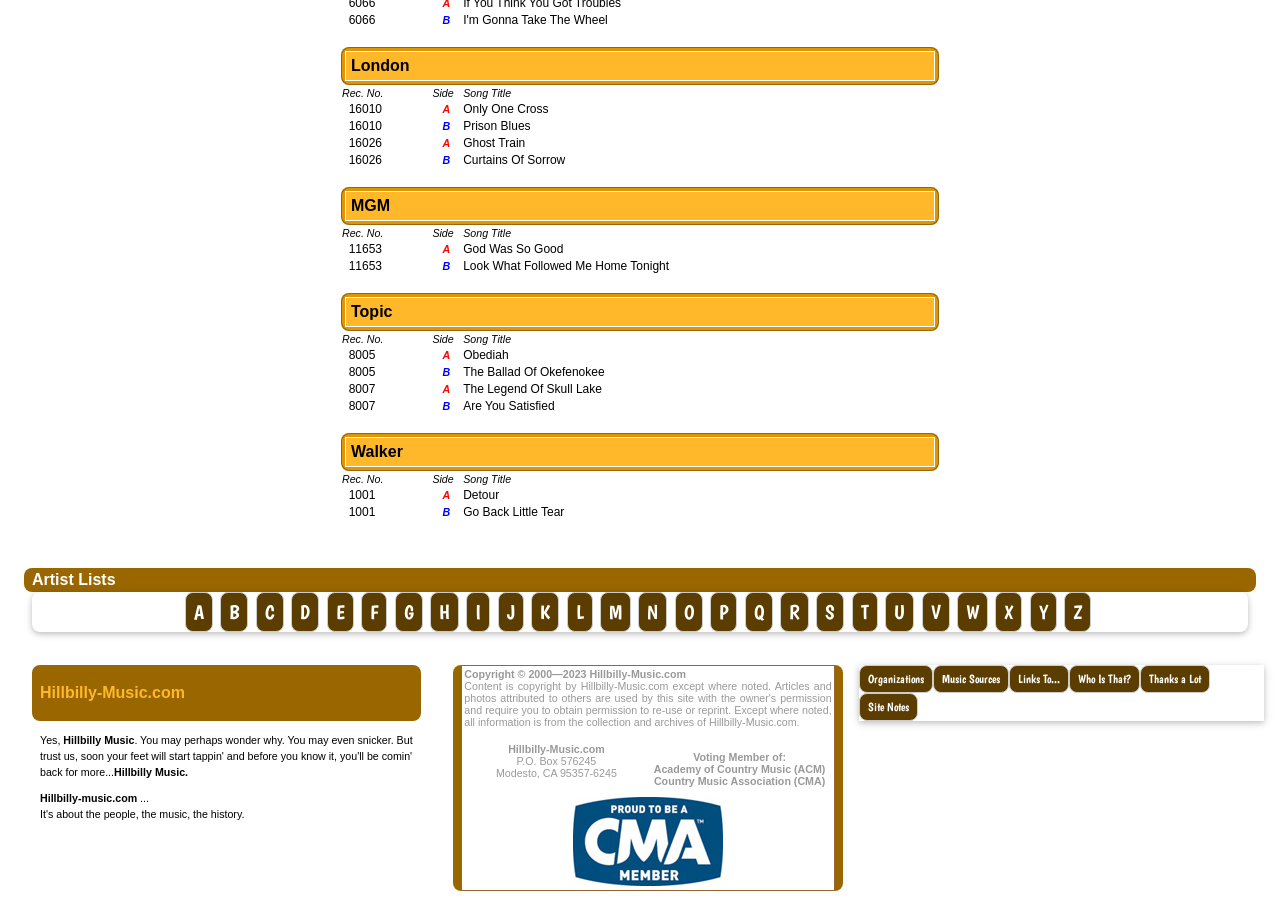Determine the bounding box coordinates for the UI element with the following description: "Thanks a Lot". The coordinates should be four float numbers between 0 and 1, represented as [left, top, right, bottom].

[0.89, 0.73, 0.945, 0.761]